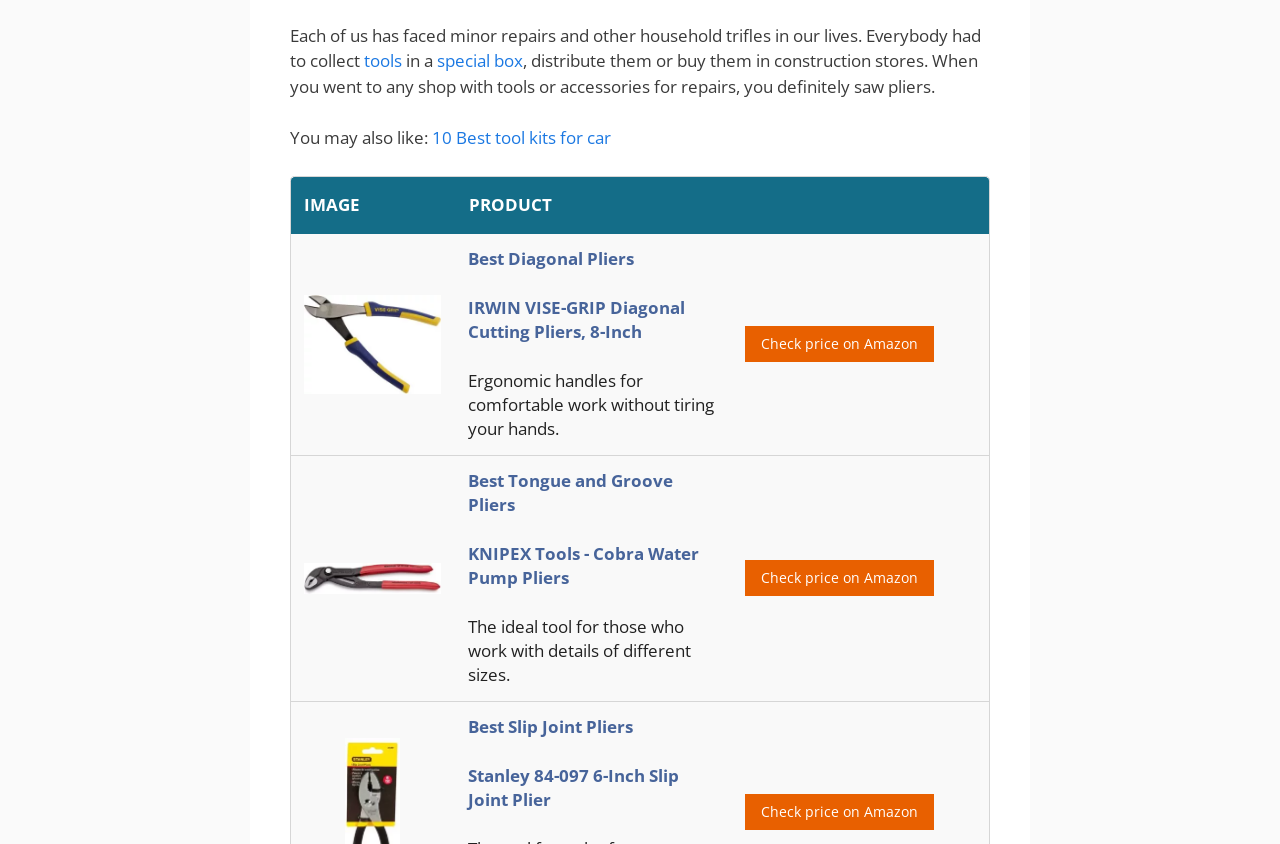Locate the bounding box of the UI element described in the following text: "tools".

[0.284, 0.059, 0.314, 0.086]